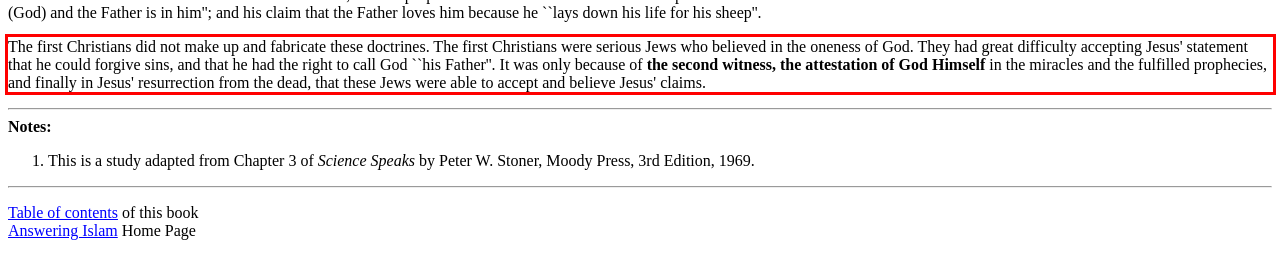Analyze the red bounding box in the provided webpage screenshot and generate the text content contained within.

The first Christians did not make up and fabricate these doctrines. The first Christians were serious Jews who believed in the oneness of God. They had great difficulty accepting Jesus' statement that he could forgive sins, and that he had the right to call God ``his Father''. It was only because of the second witness, the attestation of God Himself in the miracles and the fulfilled prophecies, and finally in Jesus' resurrection from the dead, that these Jews were able to accept and believe Jesus' claims.